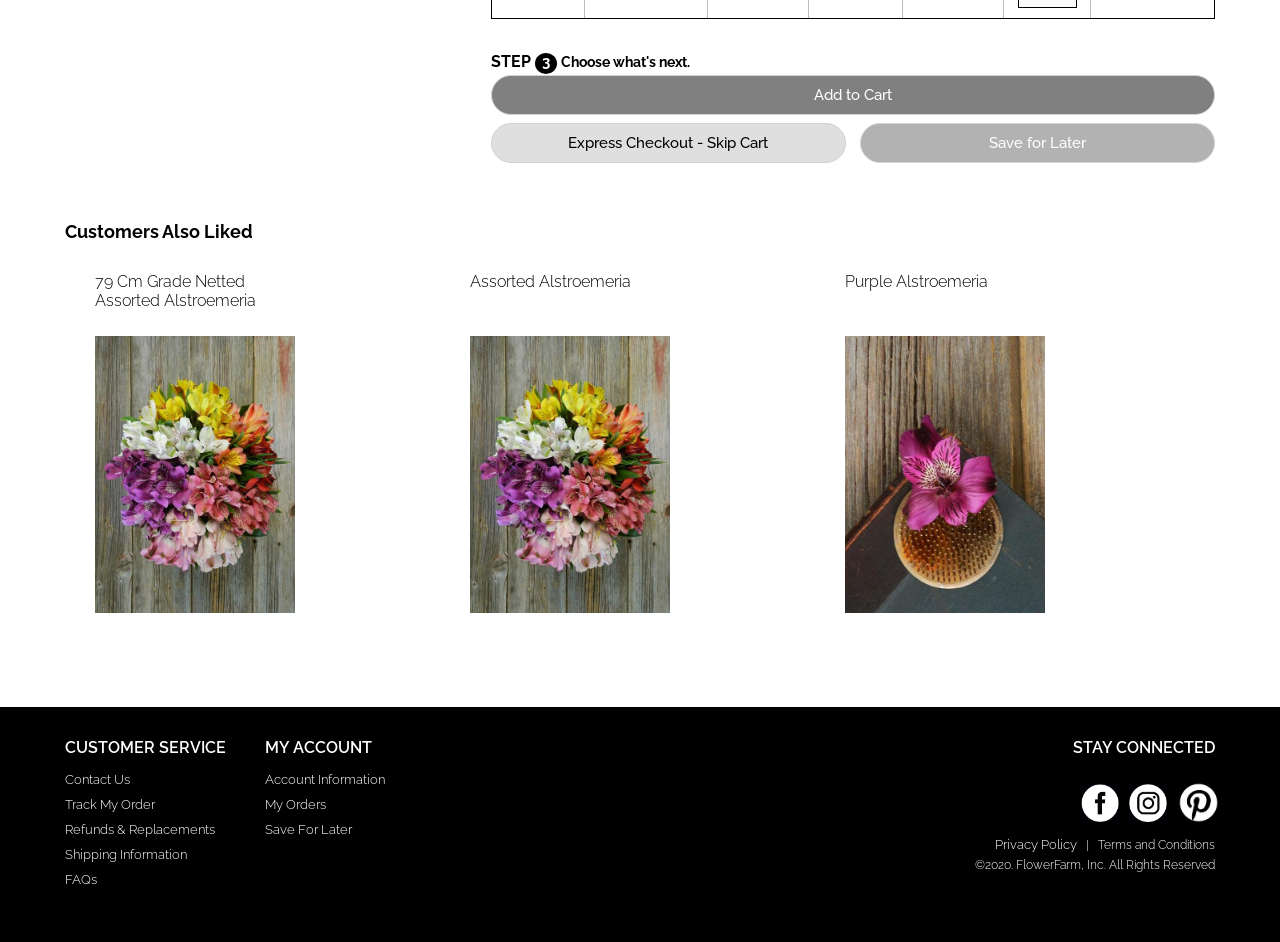Based on the element description "Account Information", predict the bounding box coordinates of the UI element.

[0.207, 0.819, 0.348, 0.835]